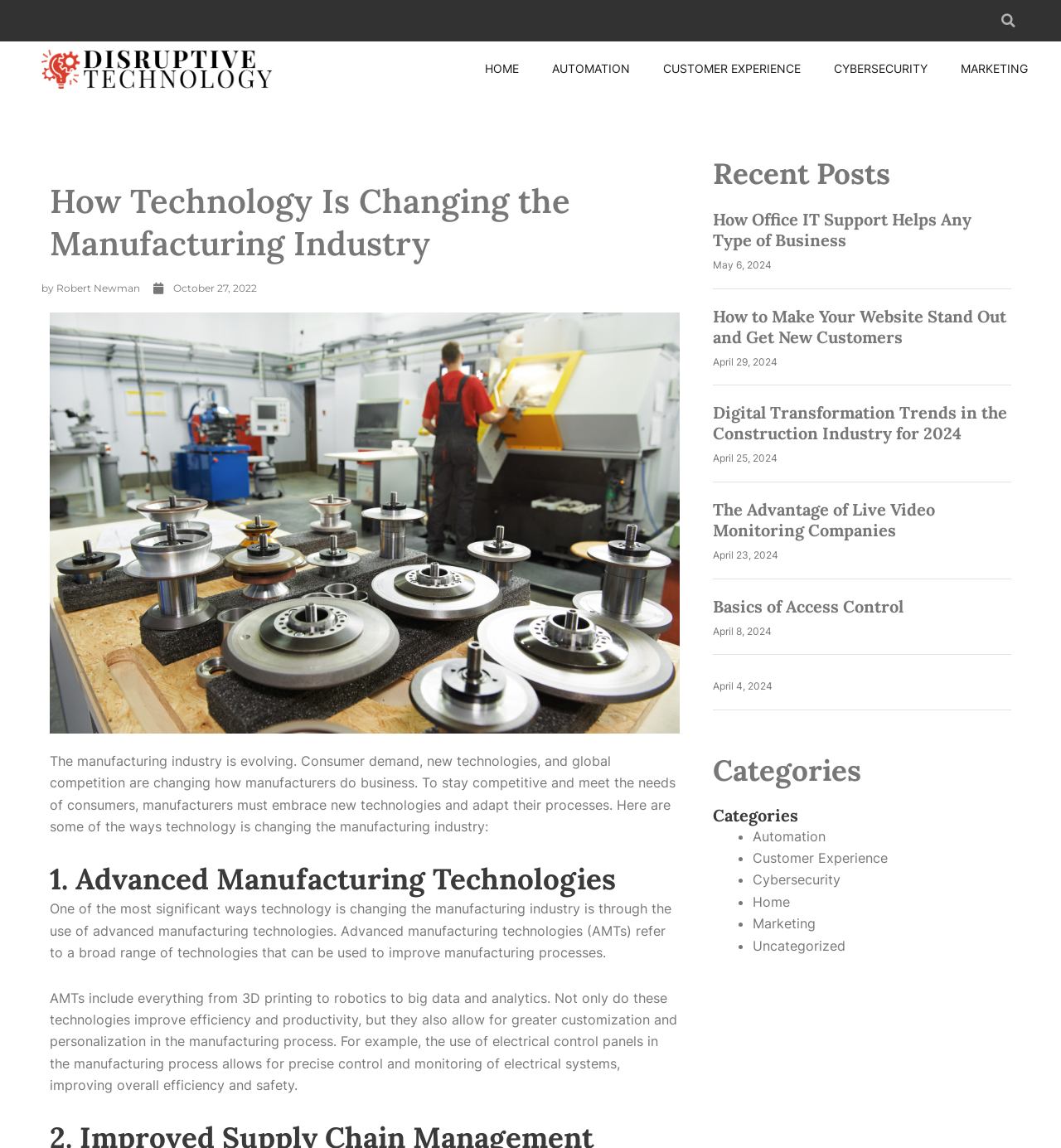Kindly provide the bounding box coordinates of the section you need to click on to fulfill the given instruction: "Show all services provided by Tyler Rich Co".

None